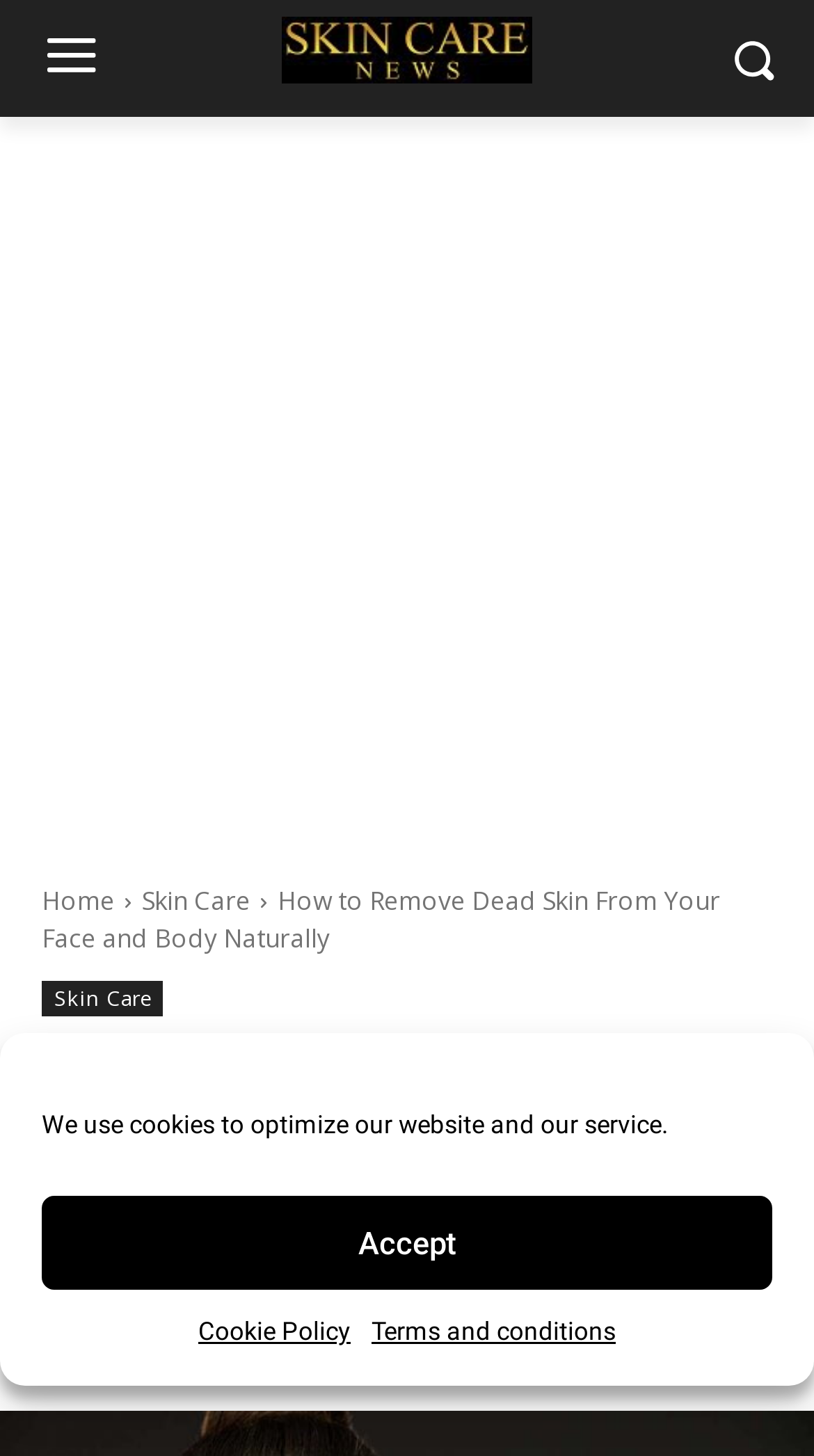What is the date of the article?
Look at the image and construct a detailed response to the question.

By looking at the time element on the webpage, which is located below the heading, I can see that the date of the article is September 30, 2020.